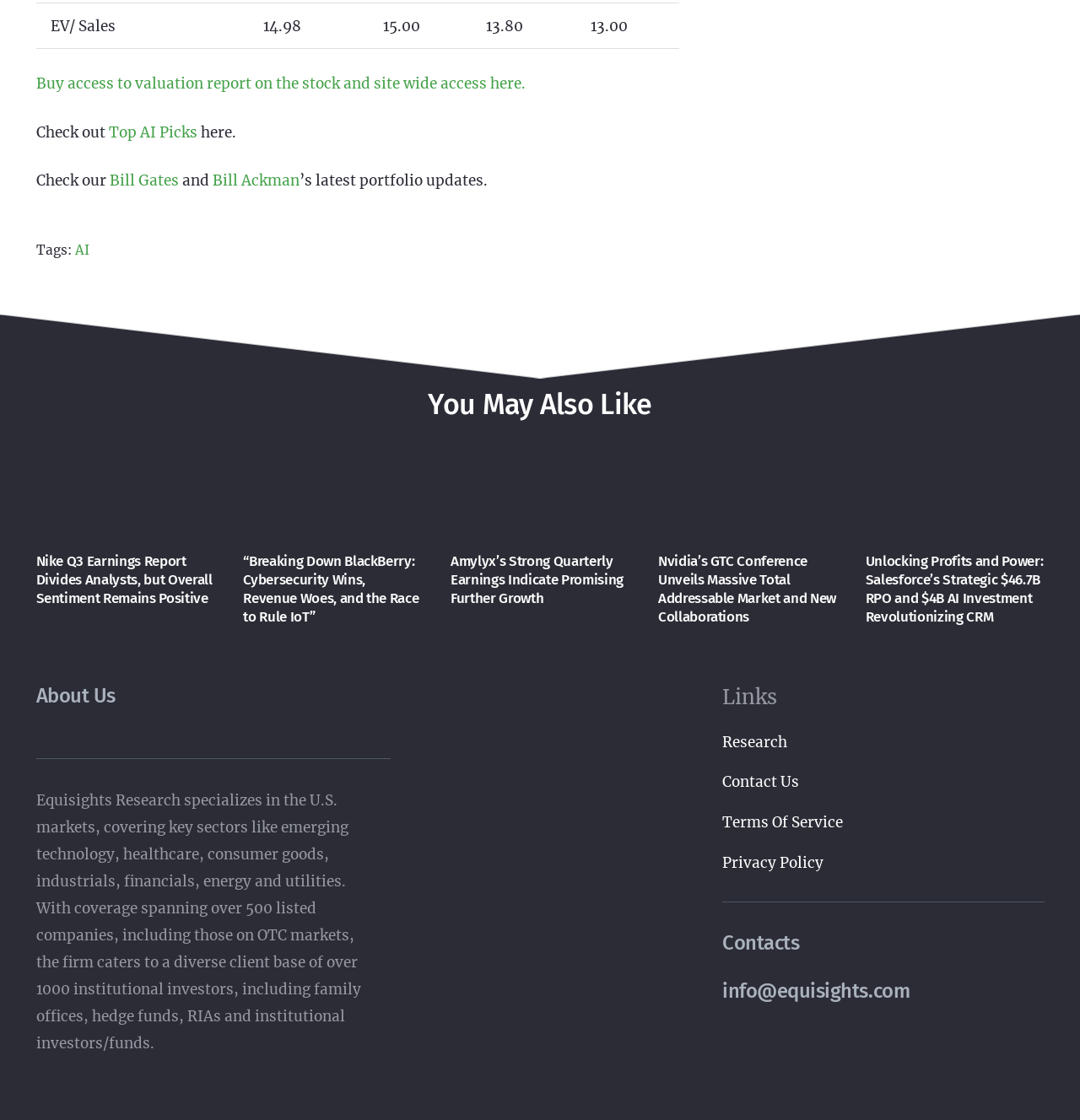Please locate the bounding box coordinates of the element's region that needs to be clicked to follow the instruction: "Contact Us". The bounding box coordinates should be provided as four float numbers between 0 and 1, i.e., [left, top, right, bottom].

[0.669, 0.69, 0.74, 0.707]